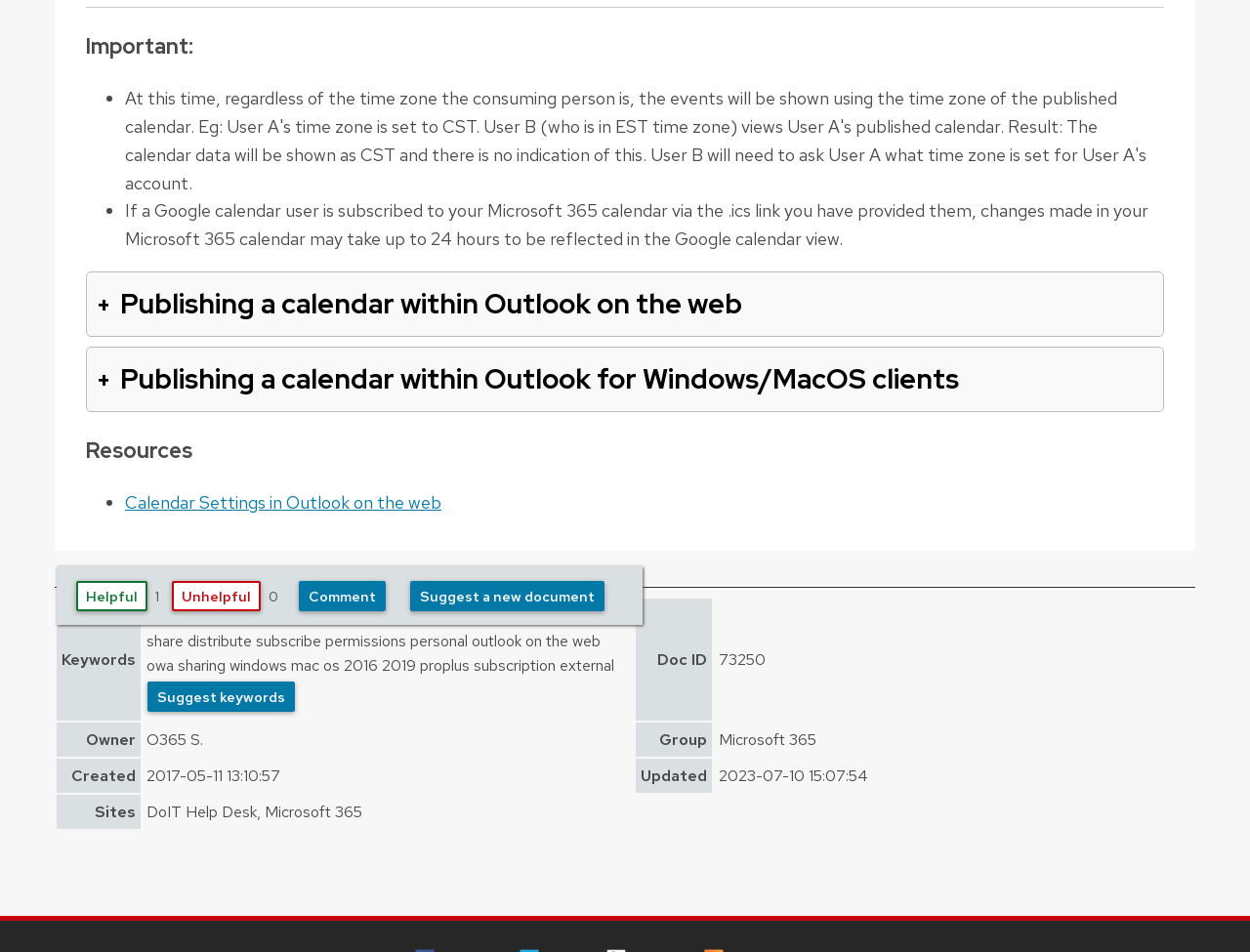Locate the bounding box of the user interface element based on this description: "Suggest a new document".

[0.328, 0.61, 0.483, 0.642]